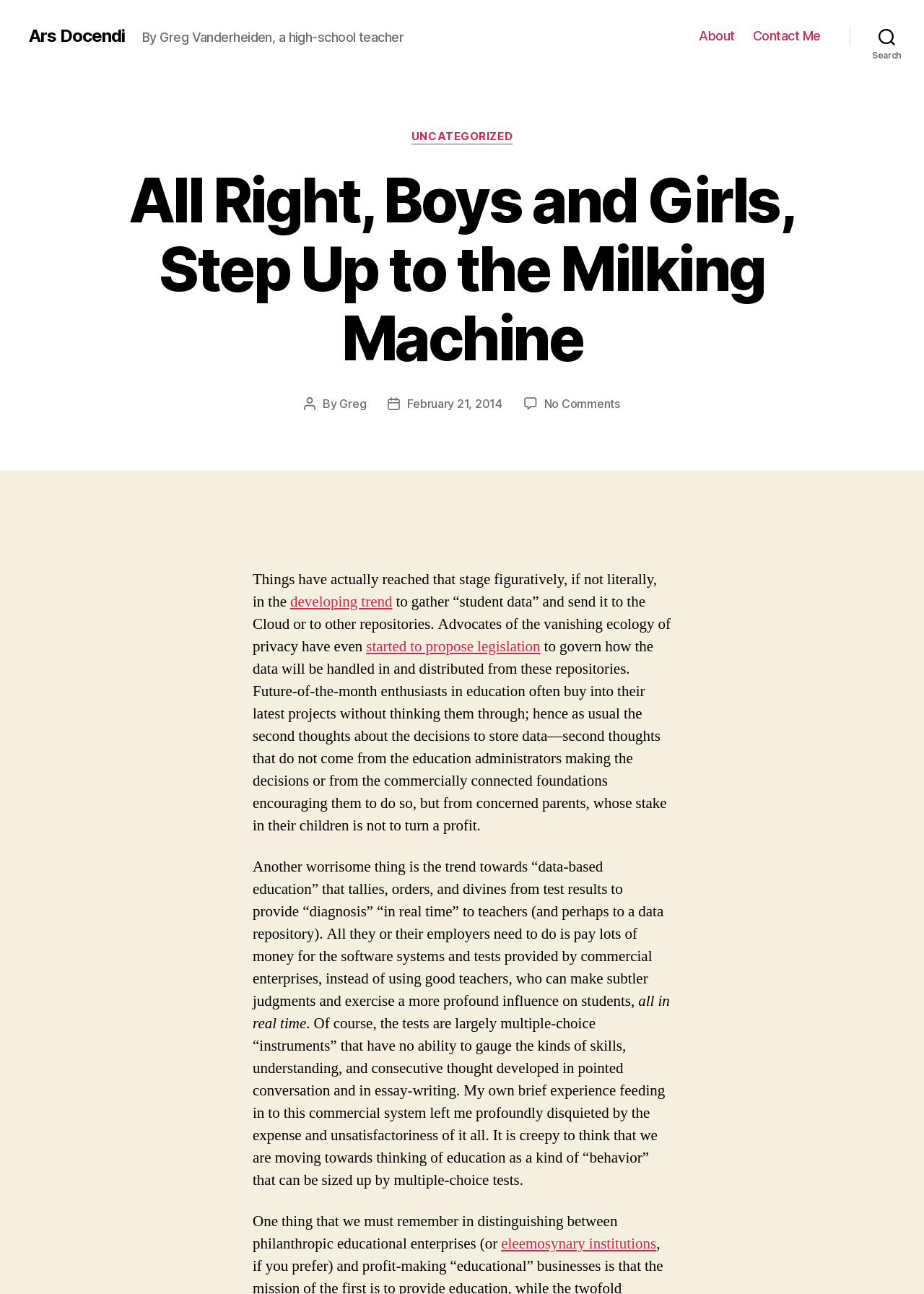Who is the author of the article?
Kindly answer the question with as much detail as you can.

The author of the article is mentioned in the static text 'By Greg Vanderheiden, a high-school teacher' which is located below the title of the webpage.